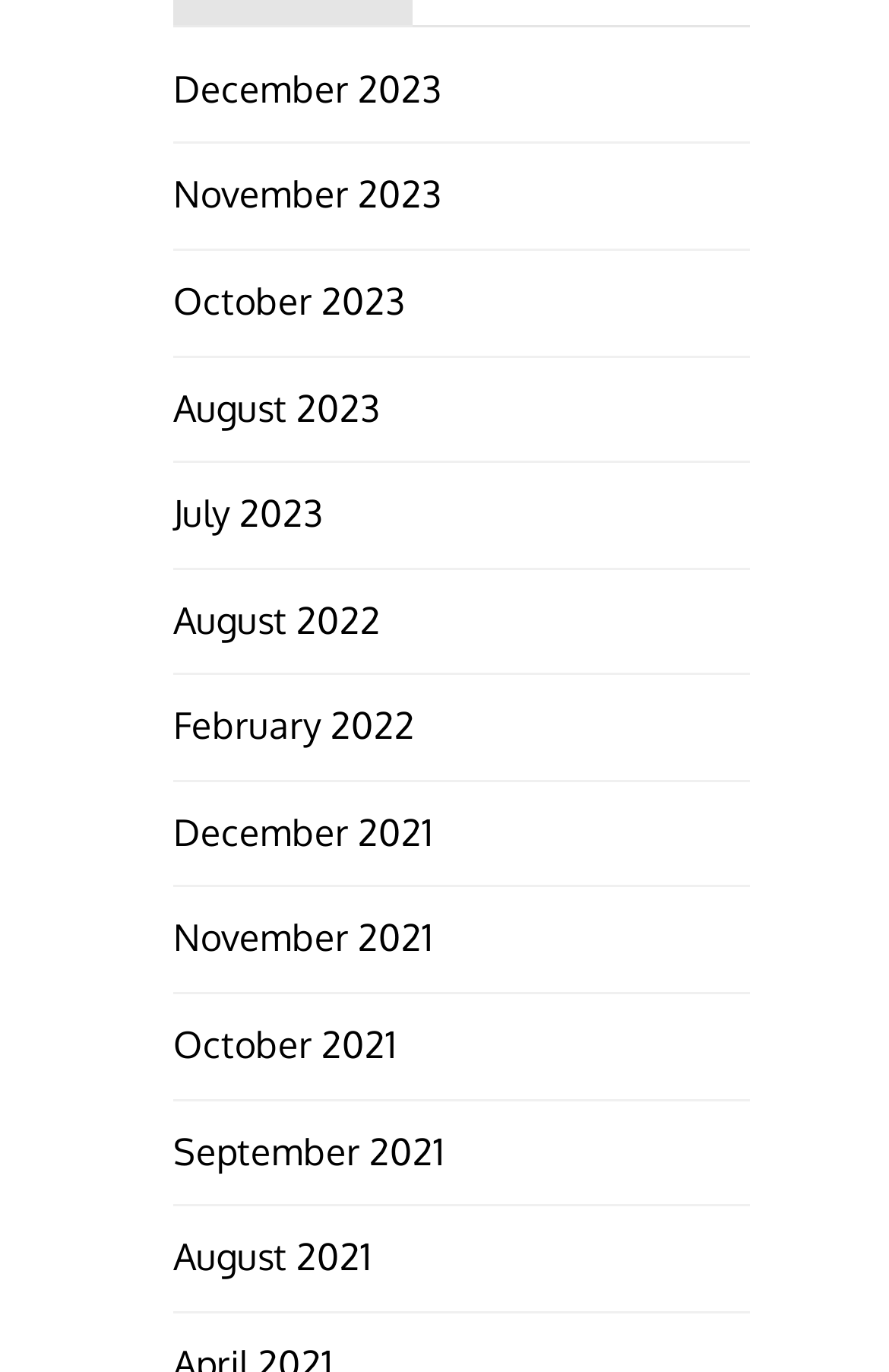For the element described, predict the bounding box coordinates as (top-left x, top-left y, bottom-right x, bottom-right y). All values should be between 0 and 1. Element description: November 2023

[0.194, 0.125, 0.497, 0.158]